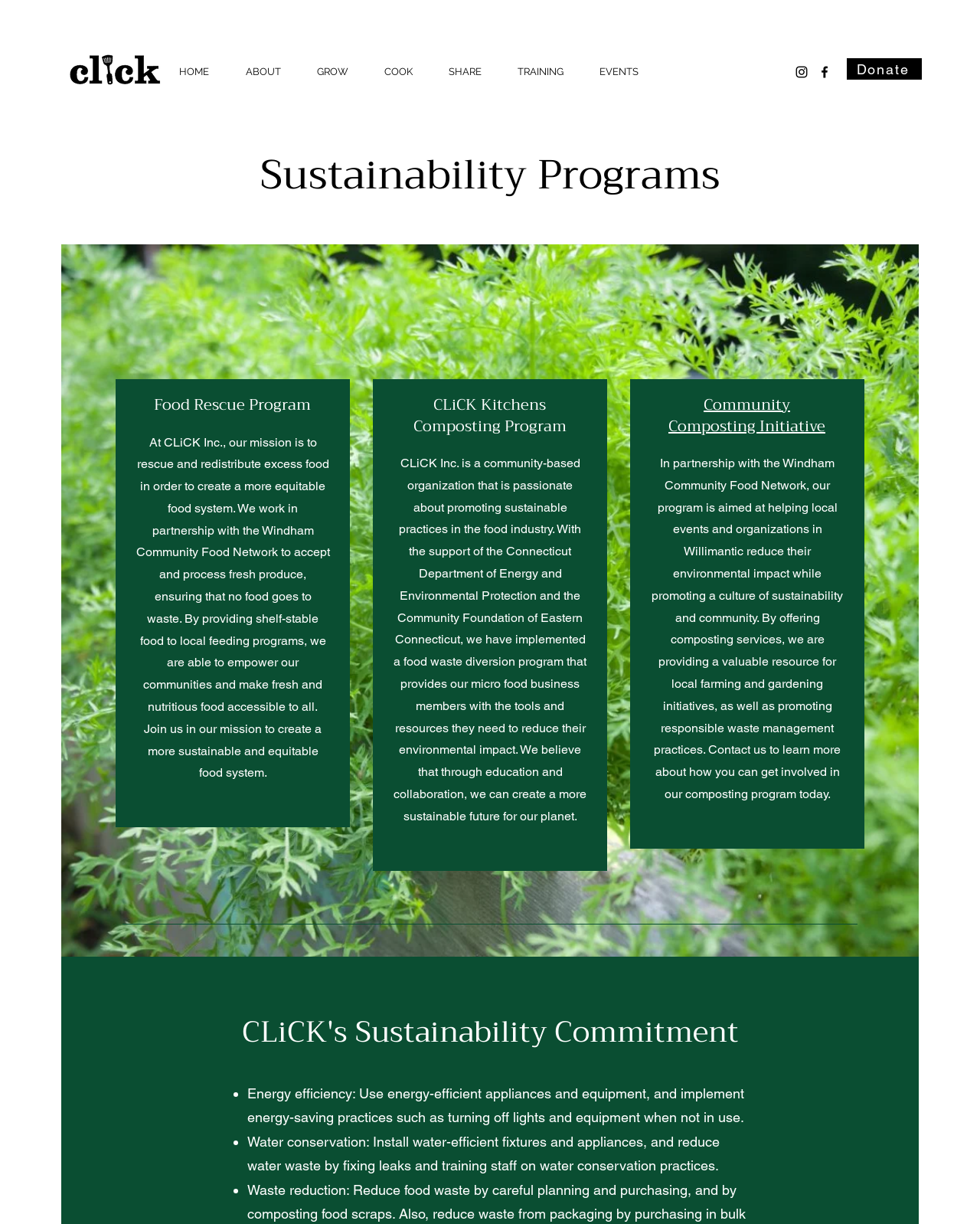What is the purpose of the Community Composting Initiative?
Refer to the image and provide a one-word or short phrase answer.

Promoting sustainability